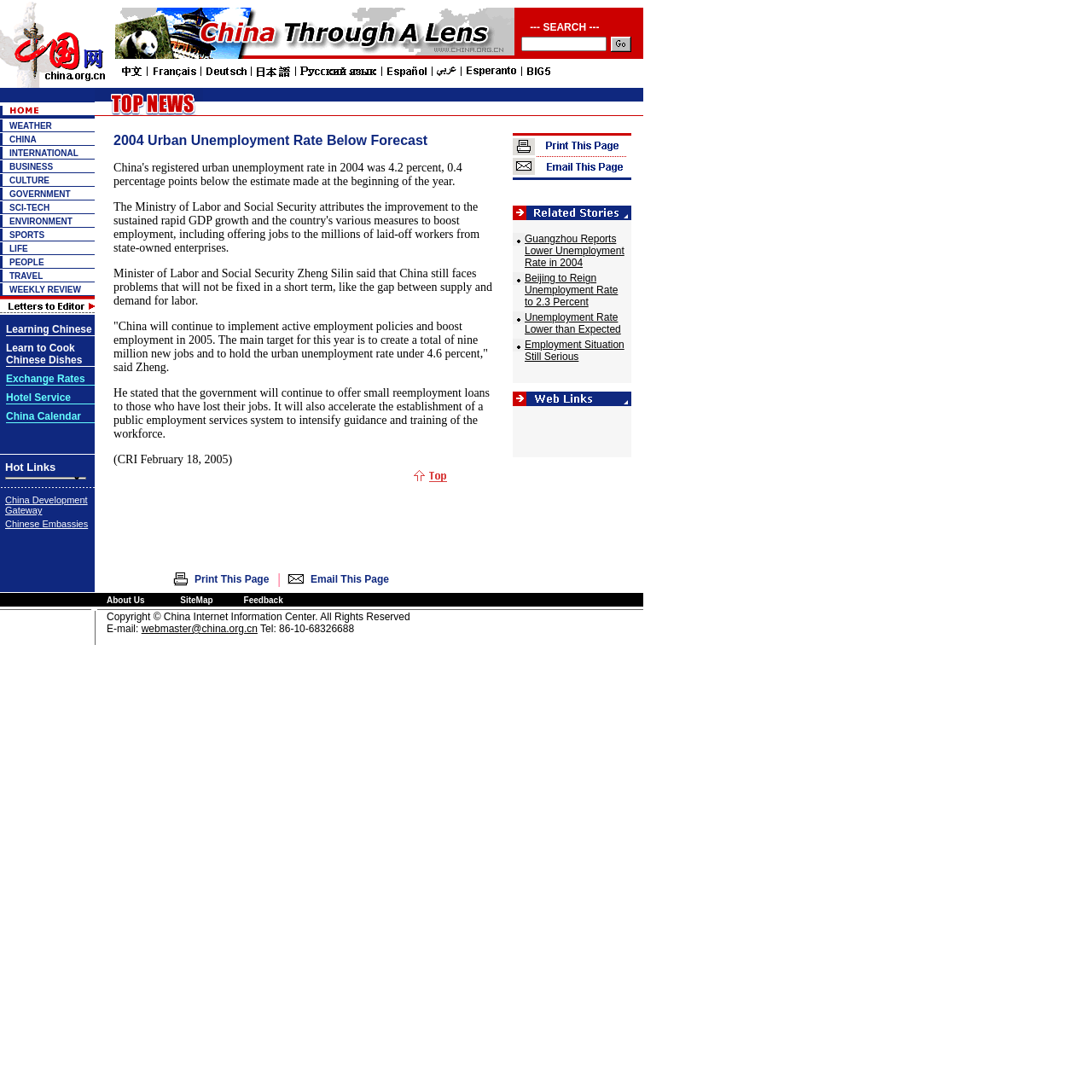Please locate the clickable area by providing the bounding box coordinates to follow this instruction: "Enter text in the search box".

[0.477, 0.033, 0.556, 0.046]